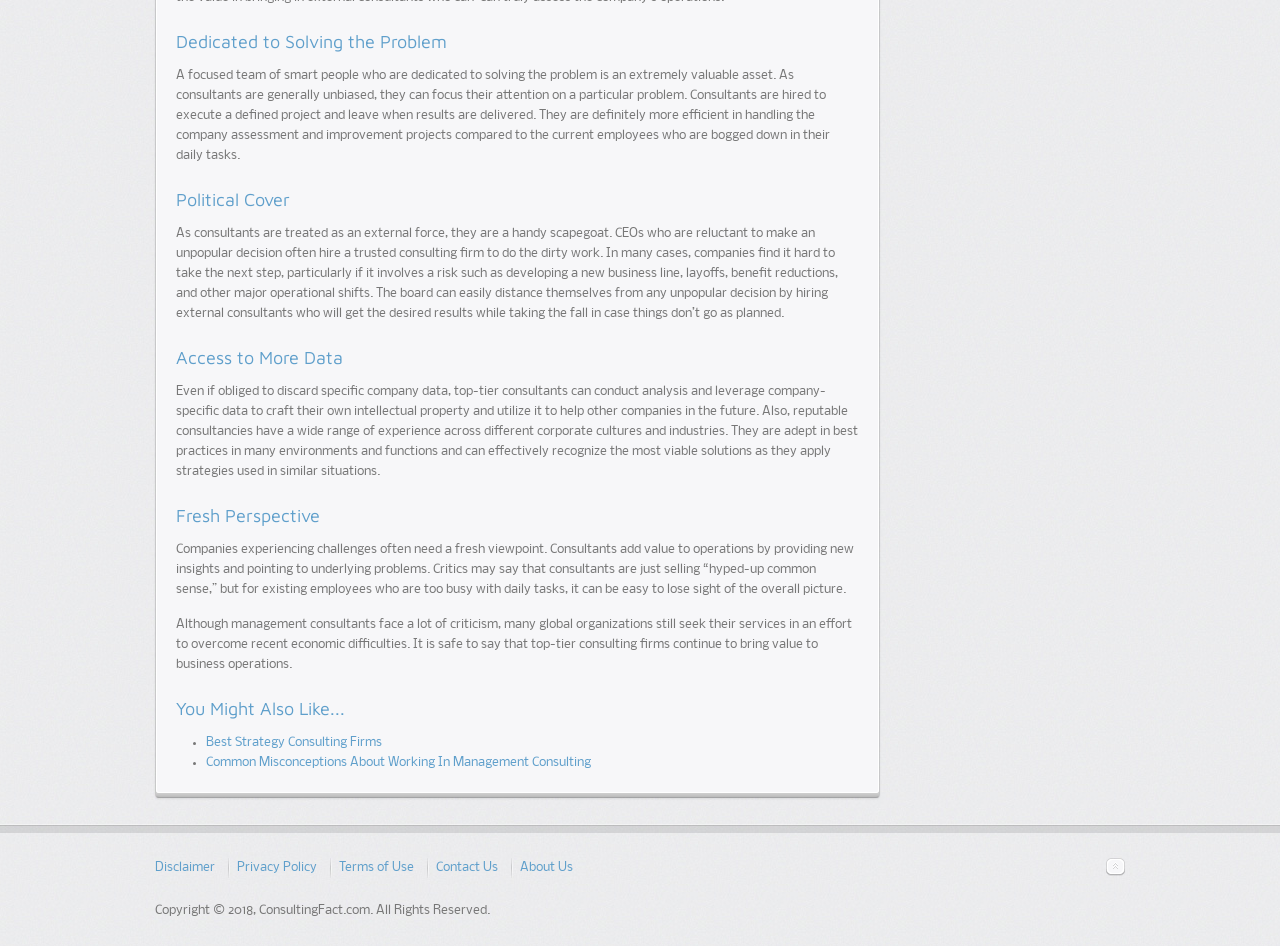What is the main advantage of hiring consultants?
Based on the screenshot, give a detailed explanation to answer the question.

According to the webpage, one of the main advantages of hiring consultants is that they can focus their attention on a particular problem without being biased, which is an extremely valuable asset.